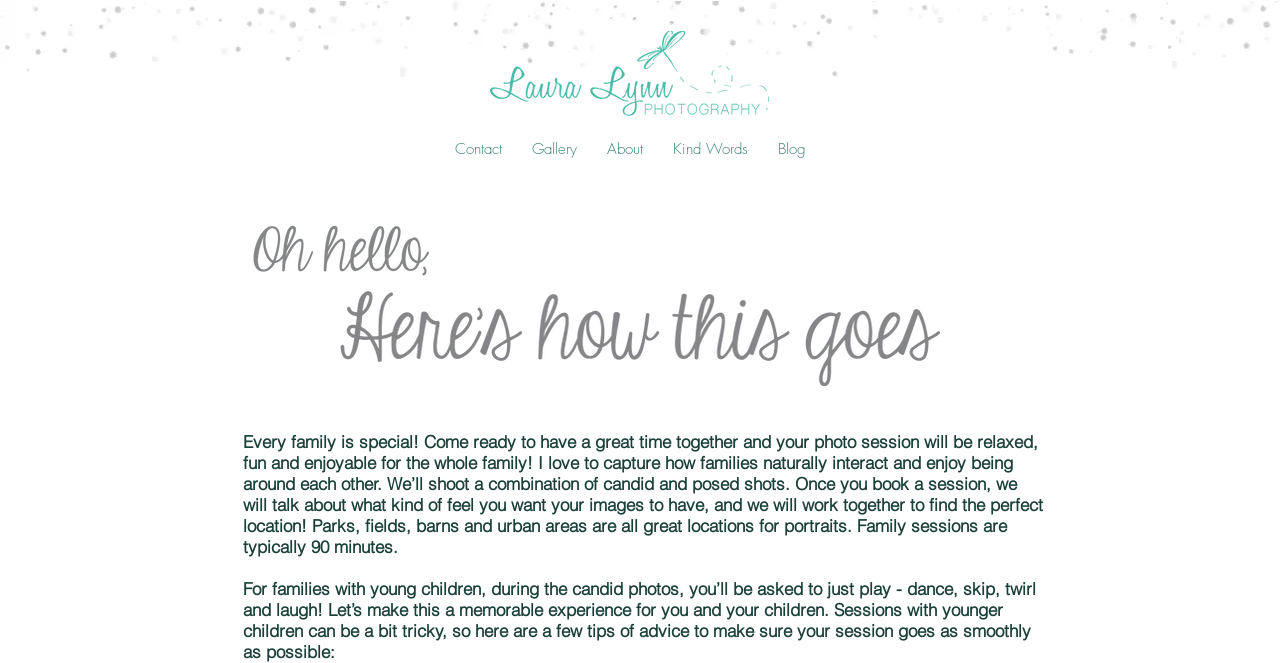What is the purpose of the photo session?
Using the image, answer in one word or phrase.

To capture family interactions